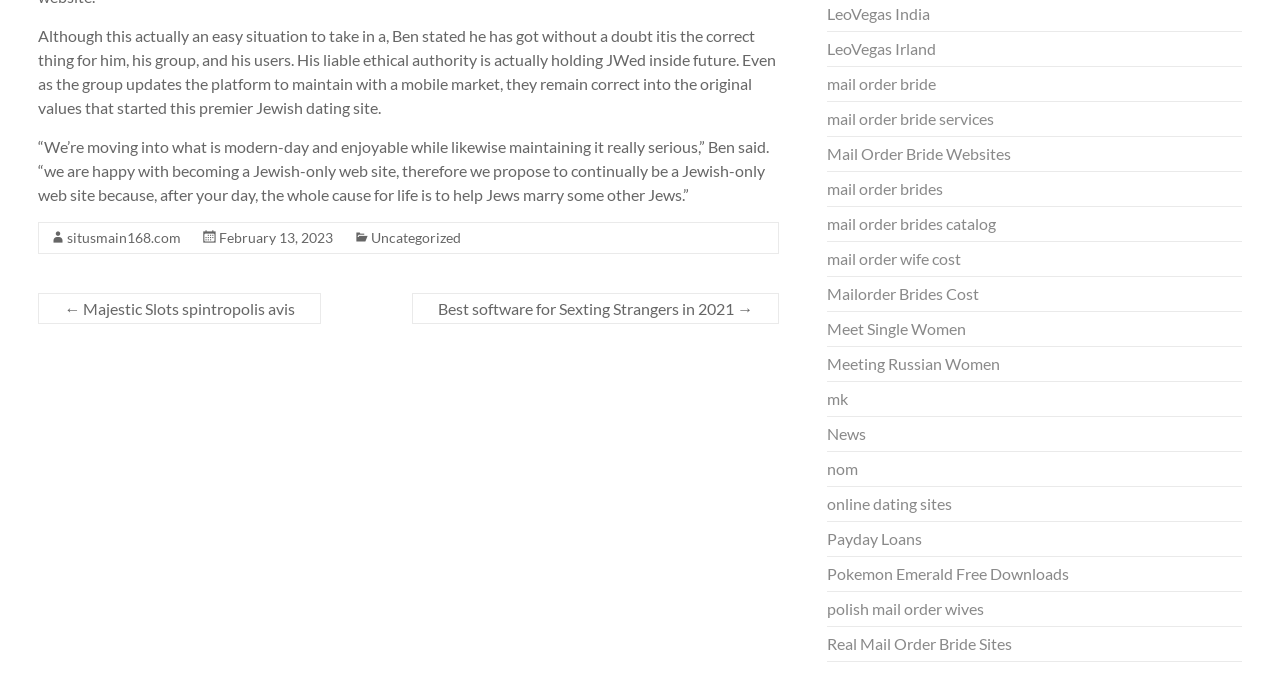Determine the bounding box coordinates of the UI element described below. Use the format (top-left x, top-left y, bottom-right x, bottom-right y) with floating point numbers between 0 and 1: ← Majestic Slots spintropolis avis

[0.03, 0.435, 0.251, 0.481]